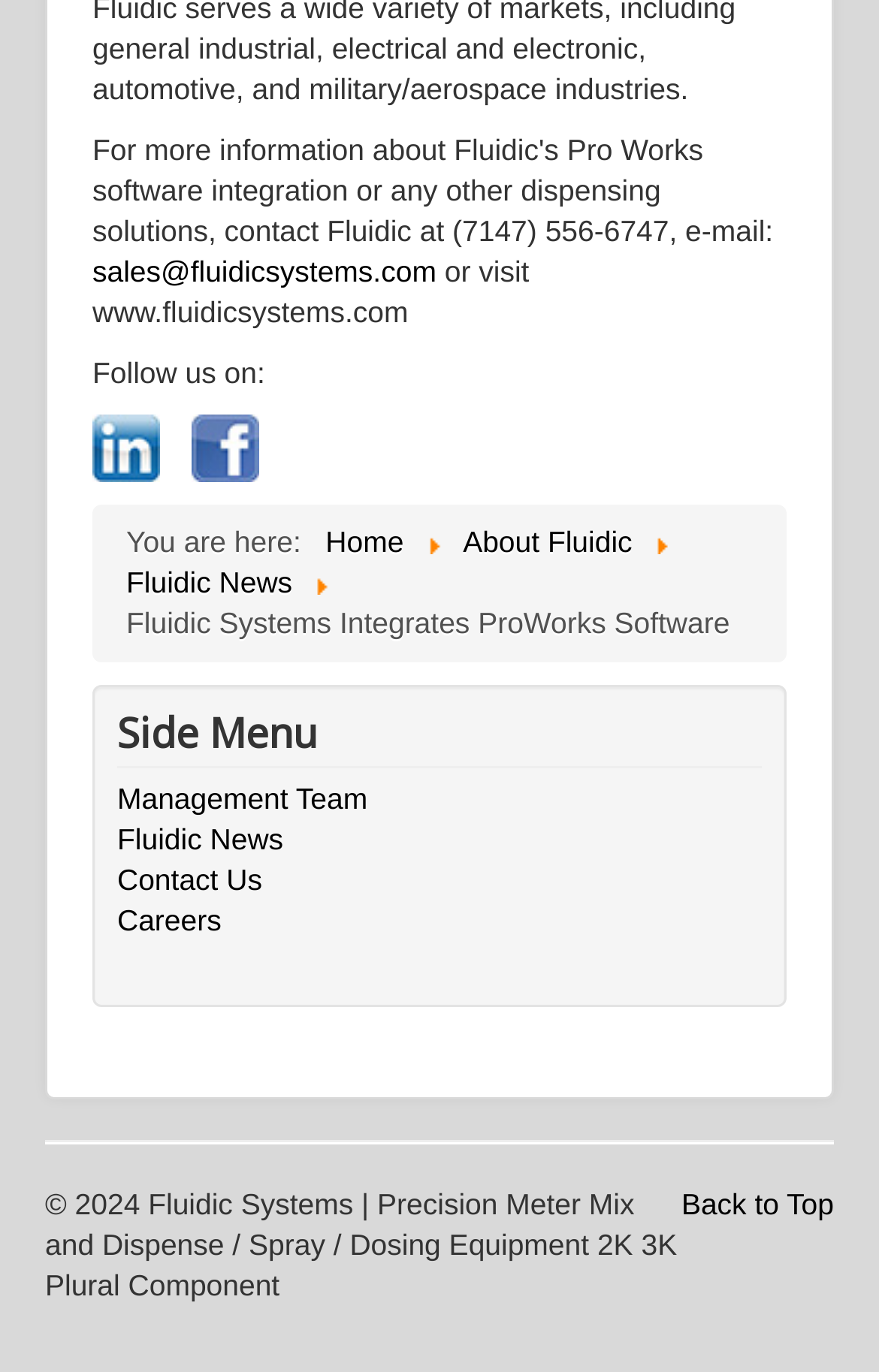Answer the question with a brief word or phrase:
What is the company's email address?

sales@fluidicsystems.com